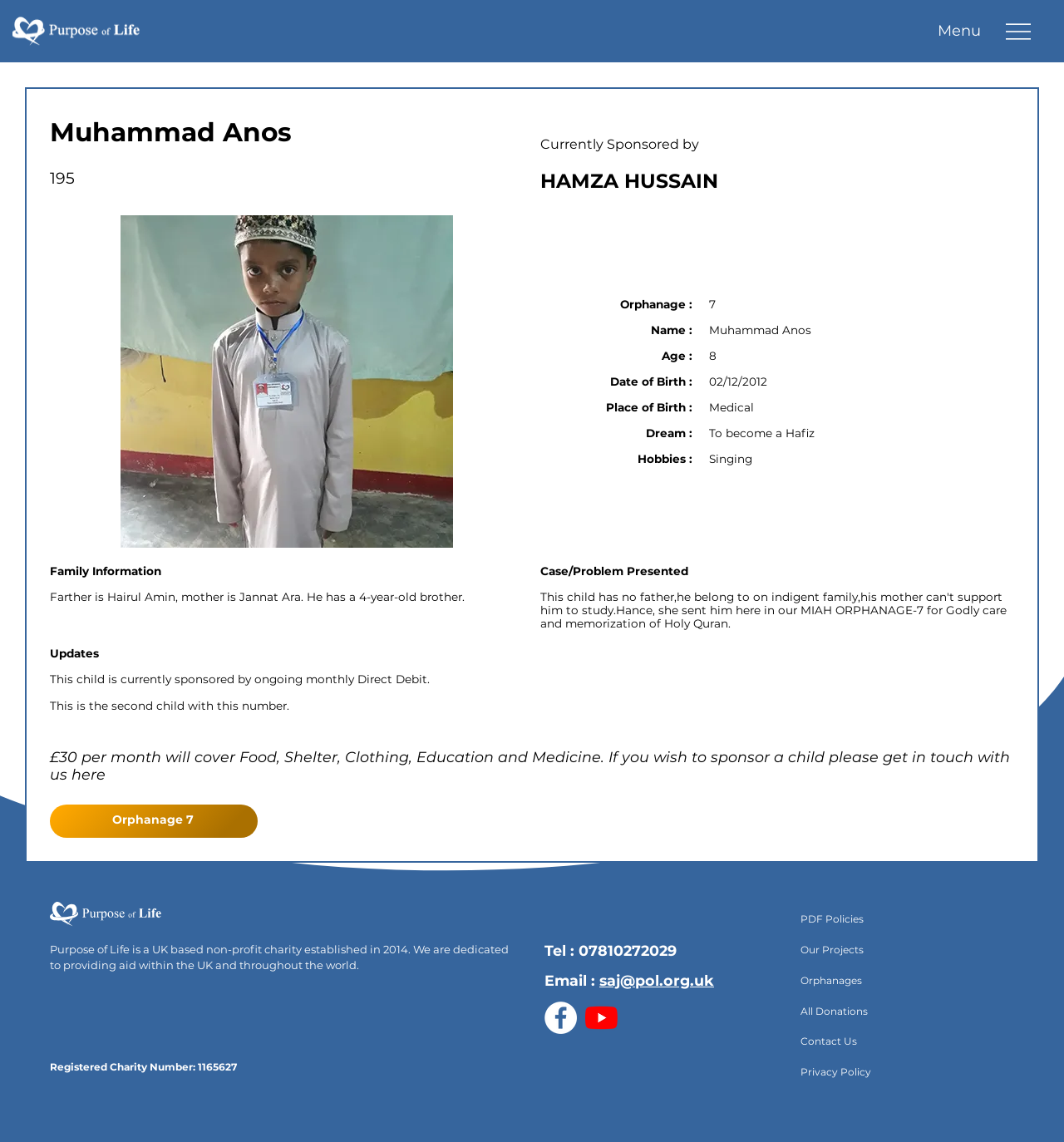Please provide a short answer using a single word or phrase for the question:
What is the purpose of the charity?

To provide aid